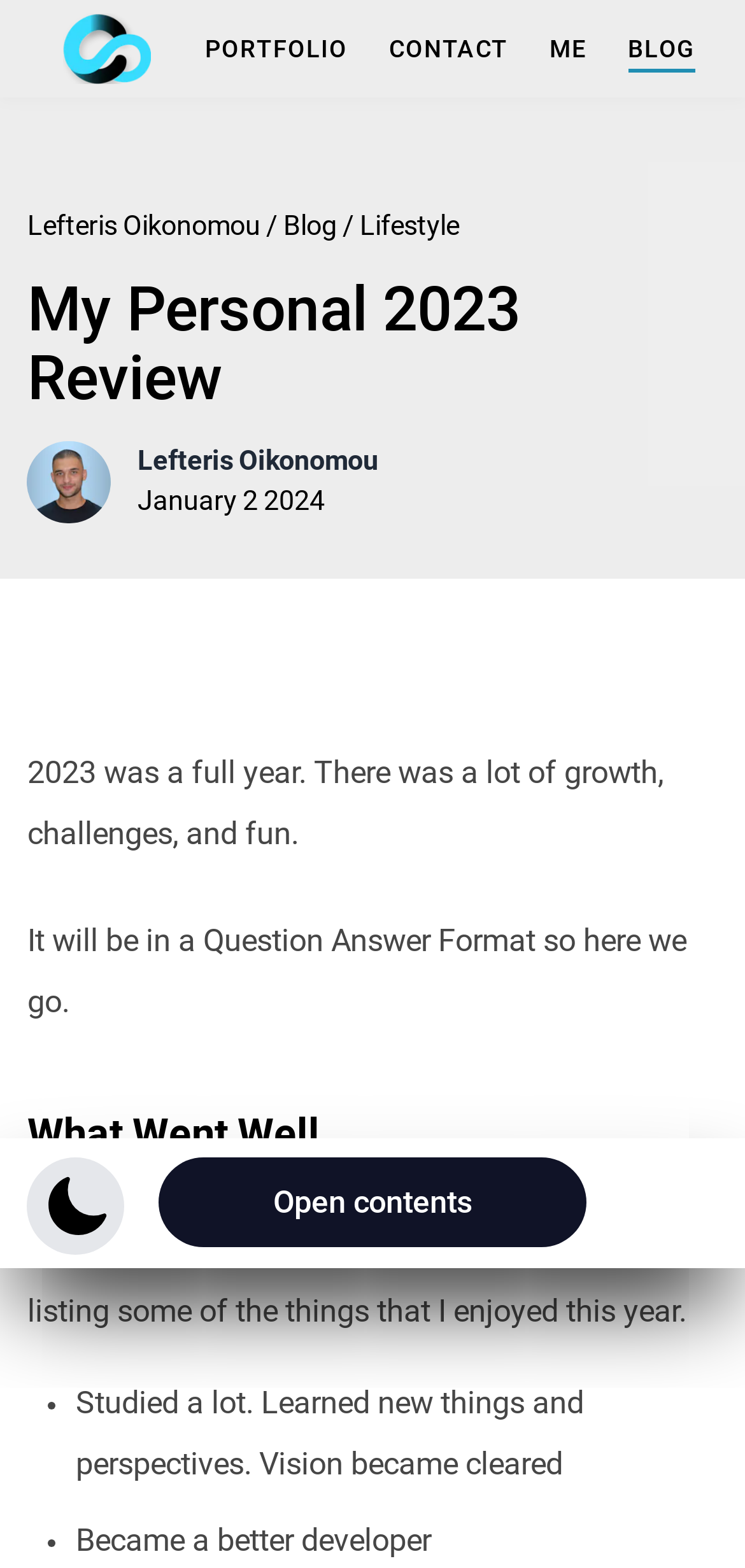Review the image closely and give a comprehensive answer to the question: What is the author's name?

The author's name can be found in the link 'Lefteris Oikonomou' which is located at the top left of the webpage, and also in the link 'Lefteris Oikonomou' below the author's portrait.